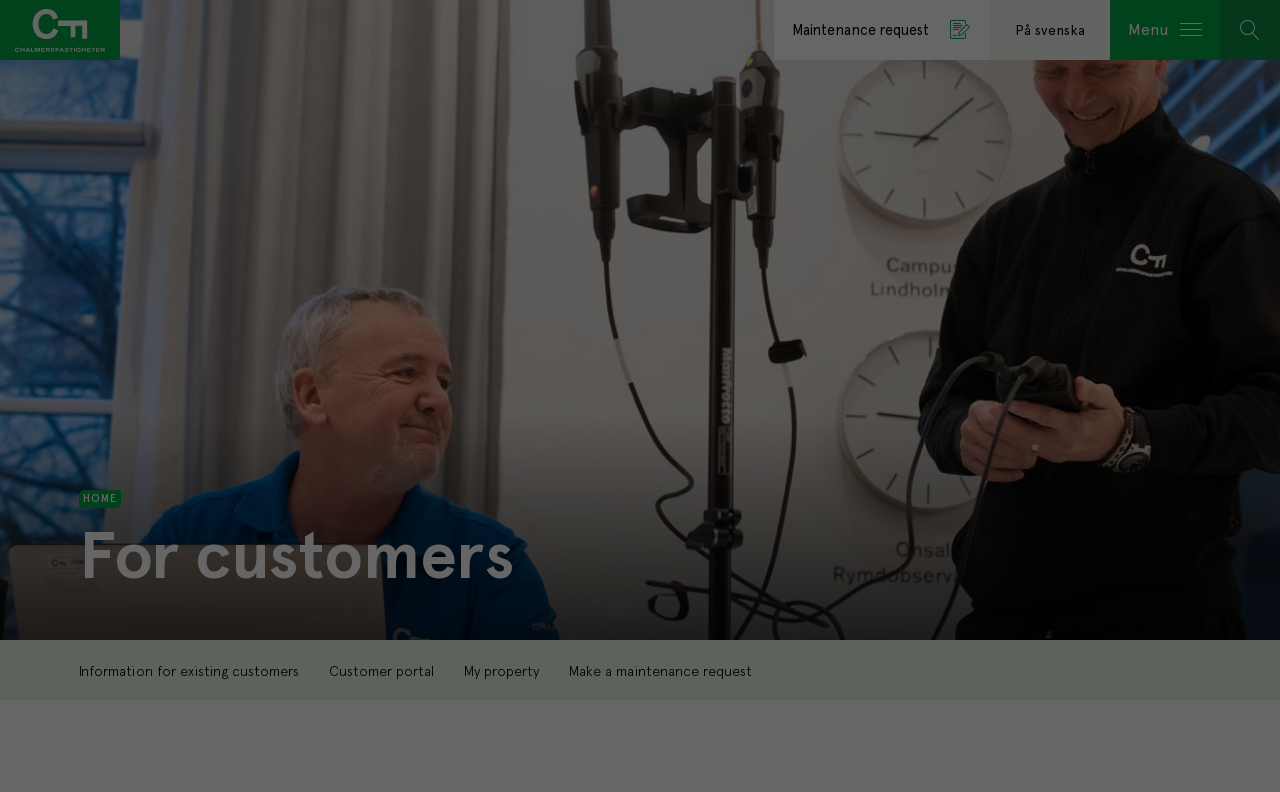Offer an in-depth caption of the entire webpage.

The webpage is titled "For customers – Chalmersfastigheter" and appears to be a customer portal or information hub. At the top left, there are three links: an empty link, a link for submitting a maintenance request, and a link to switch to Swedish. To the right of these links, there is a "Menu" static text element and a button. On the far right, there is a link with an icon.

Below the top section, there is a breadcrumbs navigation element with a single link labeled "HOME". The main content area is headed by a large heading that reads "For customers". Below this heading, there are four links: "Information for existing customers", "Customer portal", "My property", and "Make a maintenance request". These links are arranged in a vertical column.

At the bottom of the page, there is a static text element that reads "Inställningar för cookies", which translates to "Cookie settings".